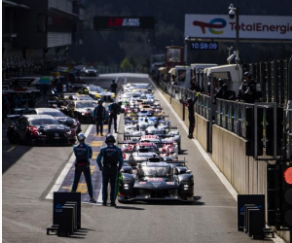Elaborate on the image by describing it in detail.

The image captures a vibrant scene from the paddock area during a high-stakes racing event. In the foreground, two team members, clad in blue uniforms, are seen preparing for the action as a impressive lineup of sleek race cars is positioned behind them, ready for the next challenge. The pit lane is bustling with activity, surrounded by the impressive structure of the pit buildings, while various teams are stationed nearby, evidenced by the colorful array of team signs and equipment. 

The atmosphere is electric, indicative of the anticipation and adrenaline that characterize motorsport events. Above the scene, the sky is clear, creating a perfect backdrop for the day's racing activities. This captivating moment highlights the meticulous preparations and the spirit of teamwork that define competitive racing, specifically within the context of endurance racing, where precision and speed are paramount.